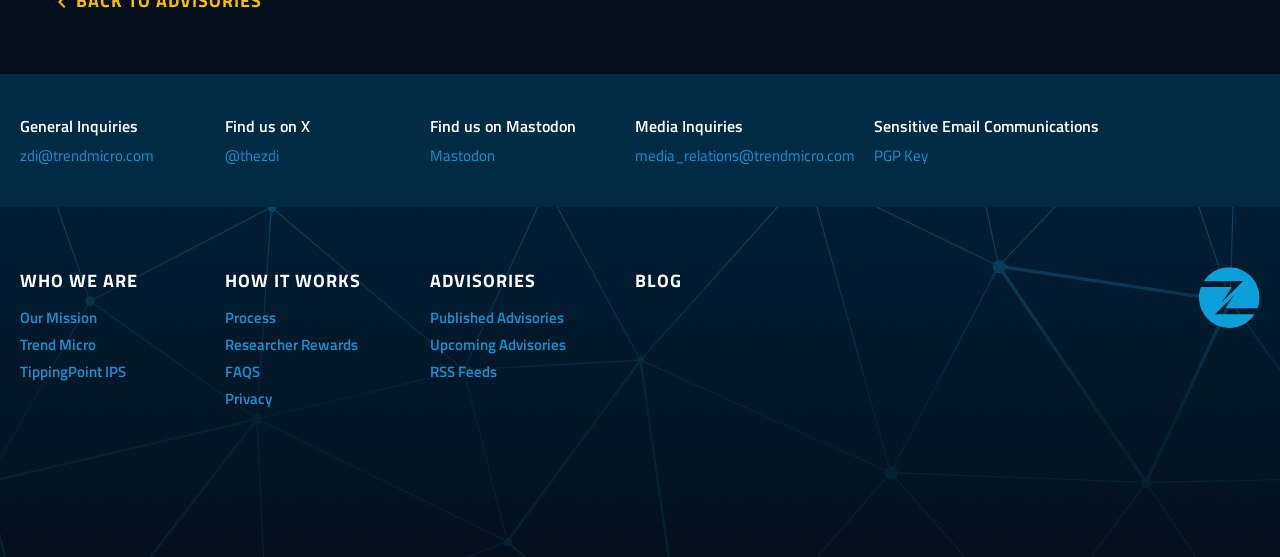Identify the bounding box coordinates for the element you need to click to achieve the following task: "View Published Advisories". The coordinates must be four float values ranging from 0 to 1, formatted as [left, top, right, bottom].

[0.336, 0.549, 0.441, 0.591]